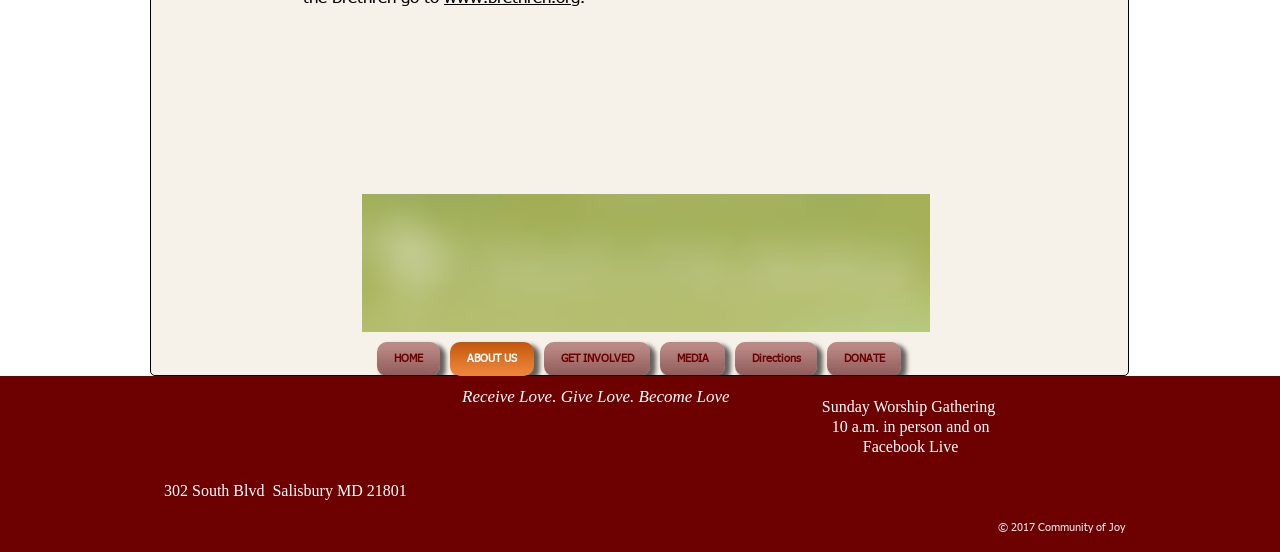Please specify the coordinates of the bounding box for the element that should be clicked to carry out this instruction: "Click on the 'Share' link". The coordinates must be four float numbers between 0 and 1, formatted as [left, top, right, bottom].

None